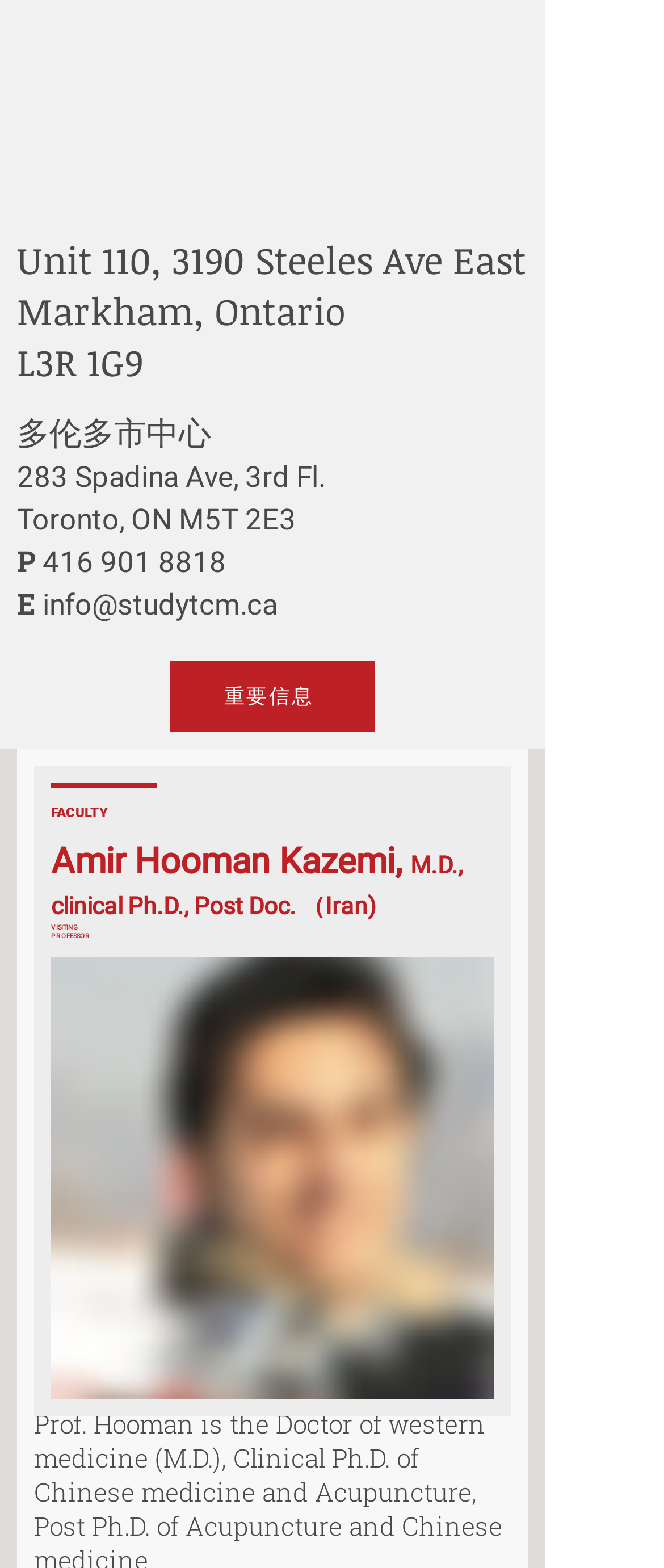Locate the UI element described by parent_node: 校区 and provide its bounding box coordinates. Use the format (top-left x, top-left y, bottom-right x, bottom-right y) with all values as floating point numbers between 0 and 1.

[0.026, 0.03, 0.795, 0.138]